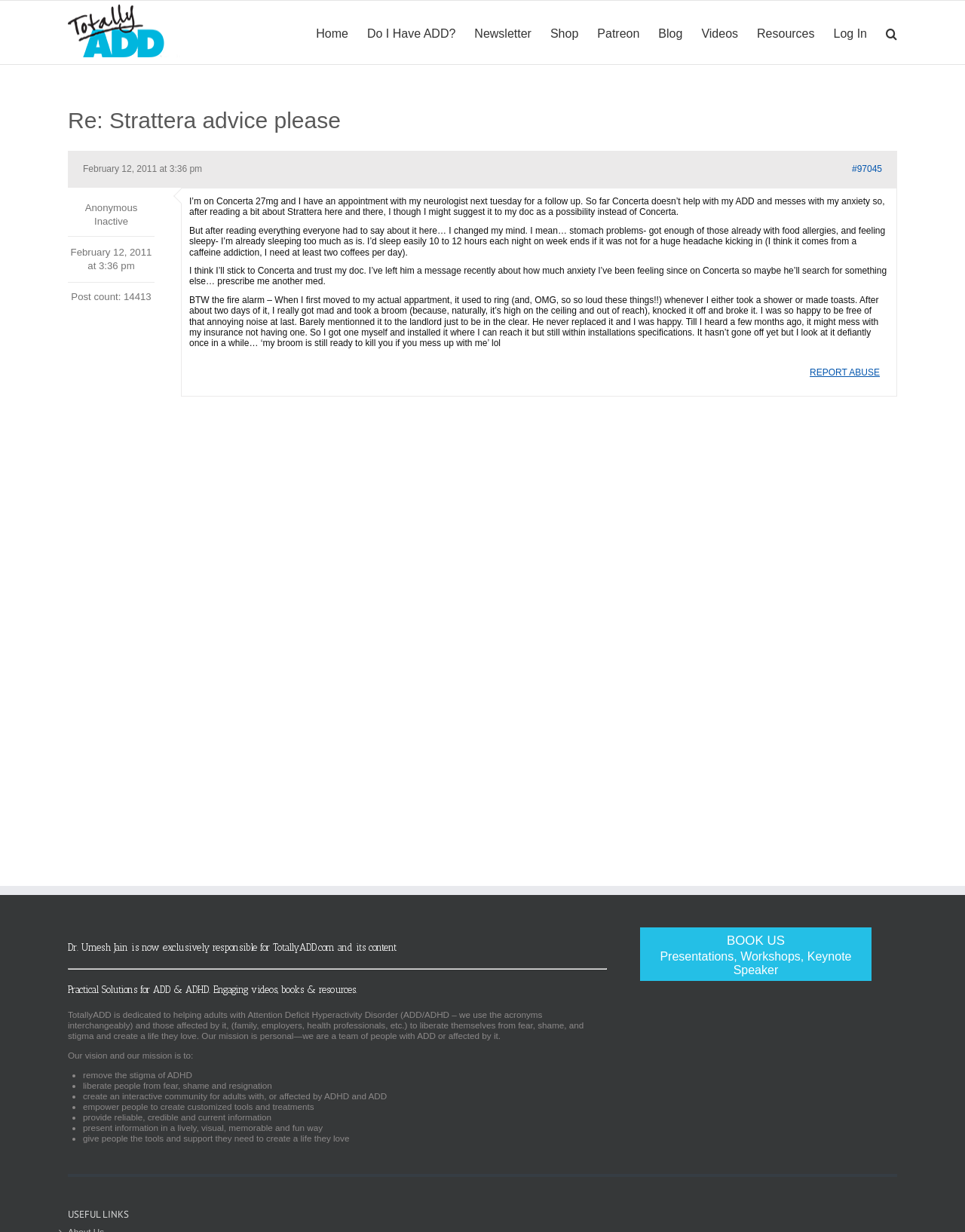Could you find the bounding box coordinates of the clickable area to complete this instruction: "Click the 'Search' link"?

[0.918, 0.001, 0.93, 0.052]